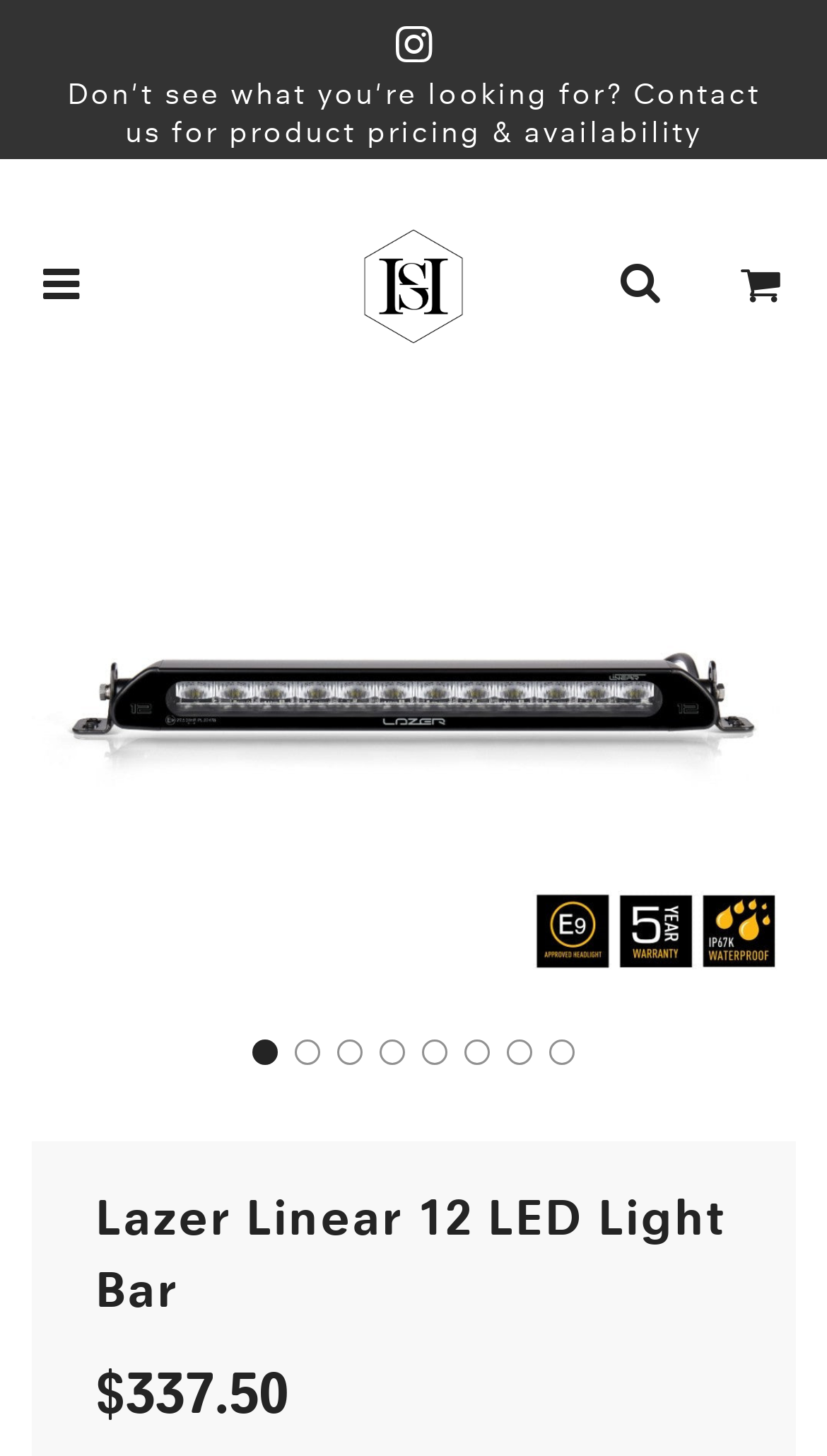Specify the bounding box coordinates for the region that must be clicked to perform the given instruction: "Contact us for product pricing & availability".

[0.077, 0.051, 0.923, 0.103]